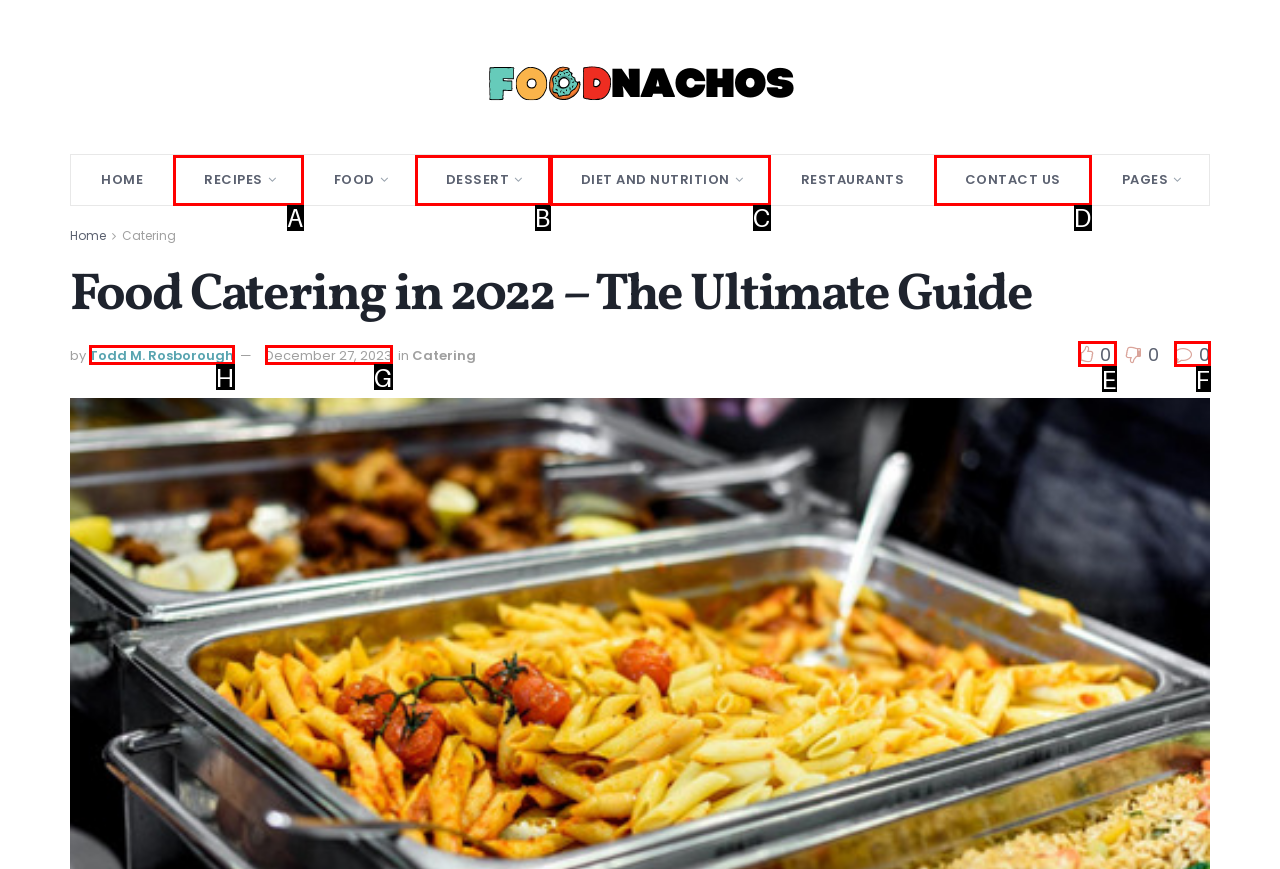Identify the correct option to click in order to accomplish the task: Go to Home Provide your answer with the letter of the selected choice.

None